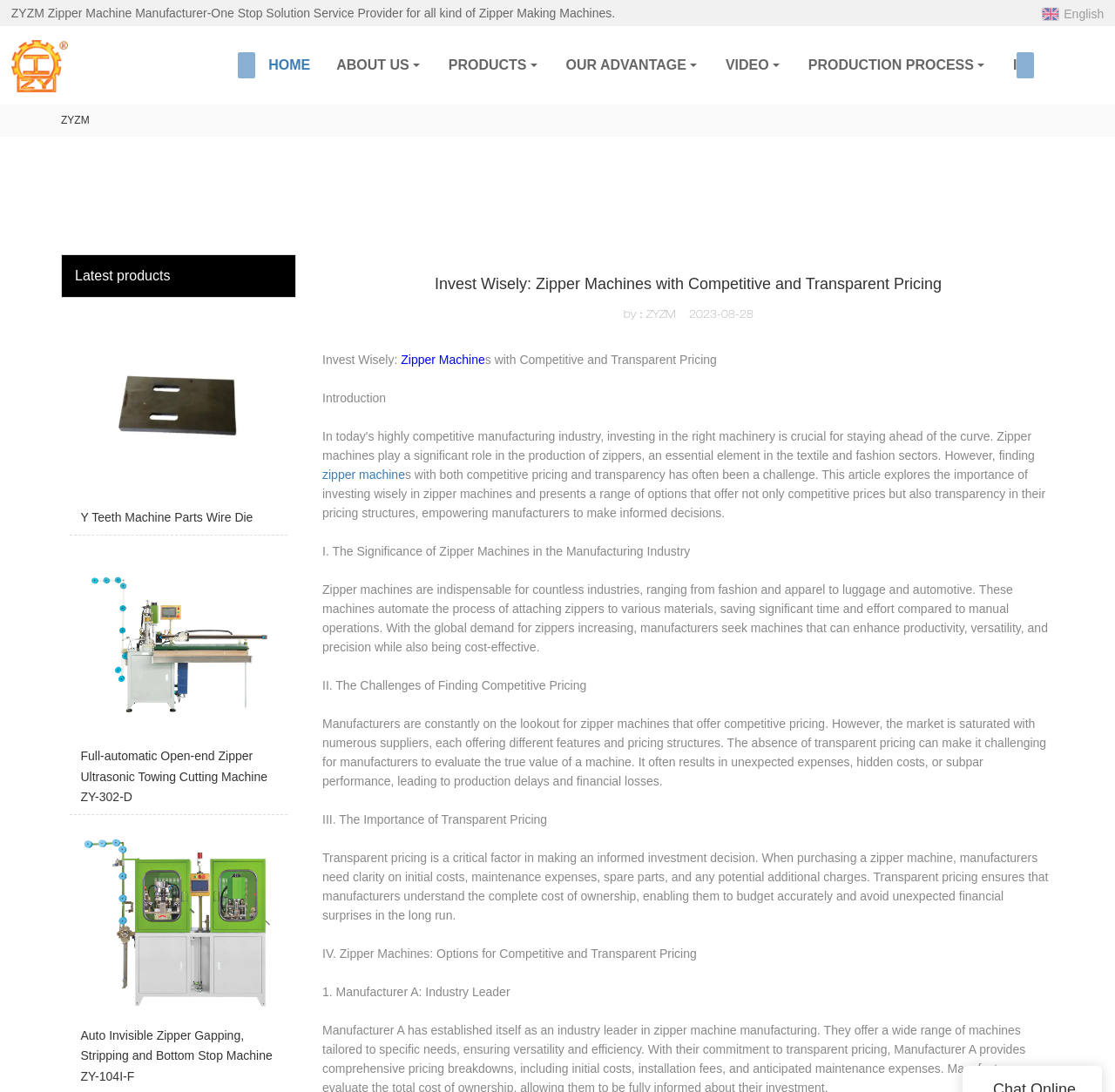What is the significance of zipper machines in the manufacturing industry?
Utilize the information in the image to give a detailed answer to the question.

I found the significance of zipper machines by reading the article on the webpage. According to the article, zipper machines automate the process of attaching zippers to various materials, saving significant time and effort compared to manual operations.